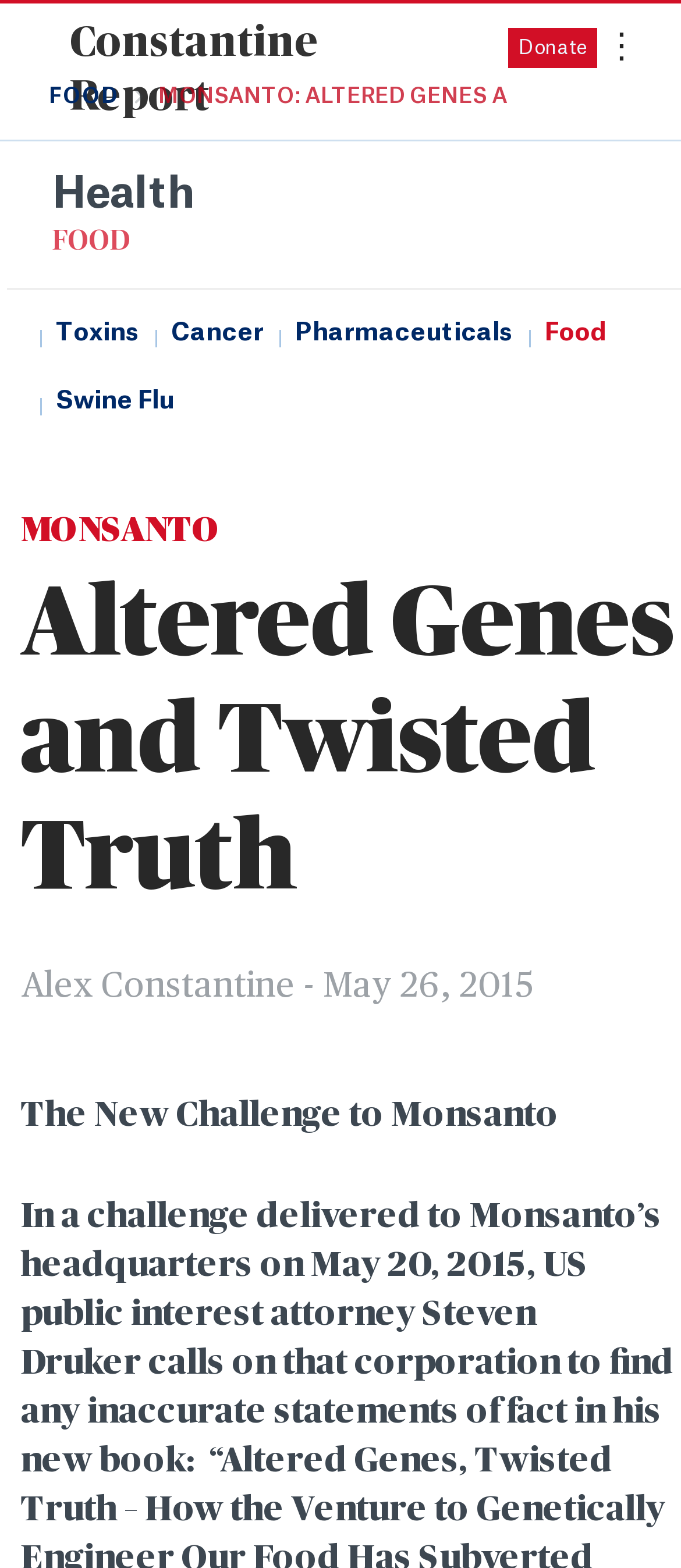Respond with a single word or short phrase to the following question: 
What is the last menu item?

Swine Flu